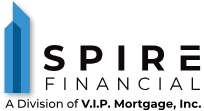Give a one-word or one-phrase response to the question: 
What is the company name adjacent to the graphic element?

SPIRE FINANCIAL